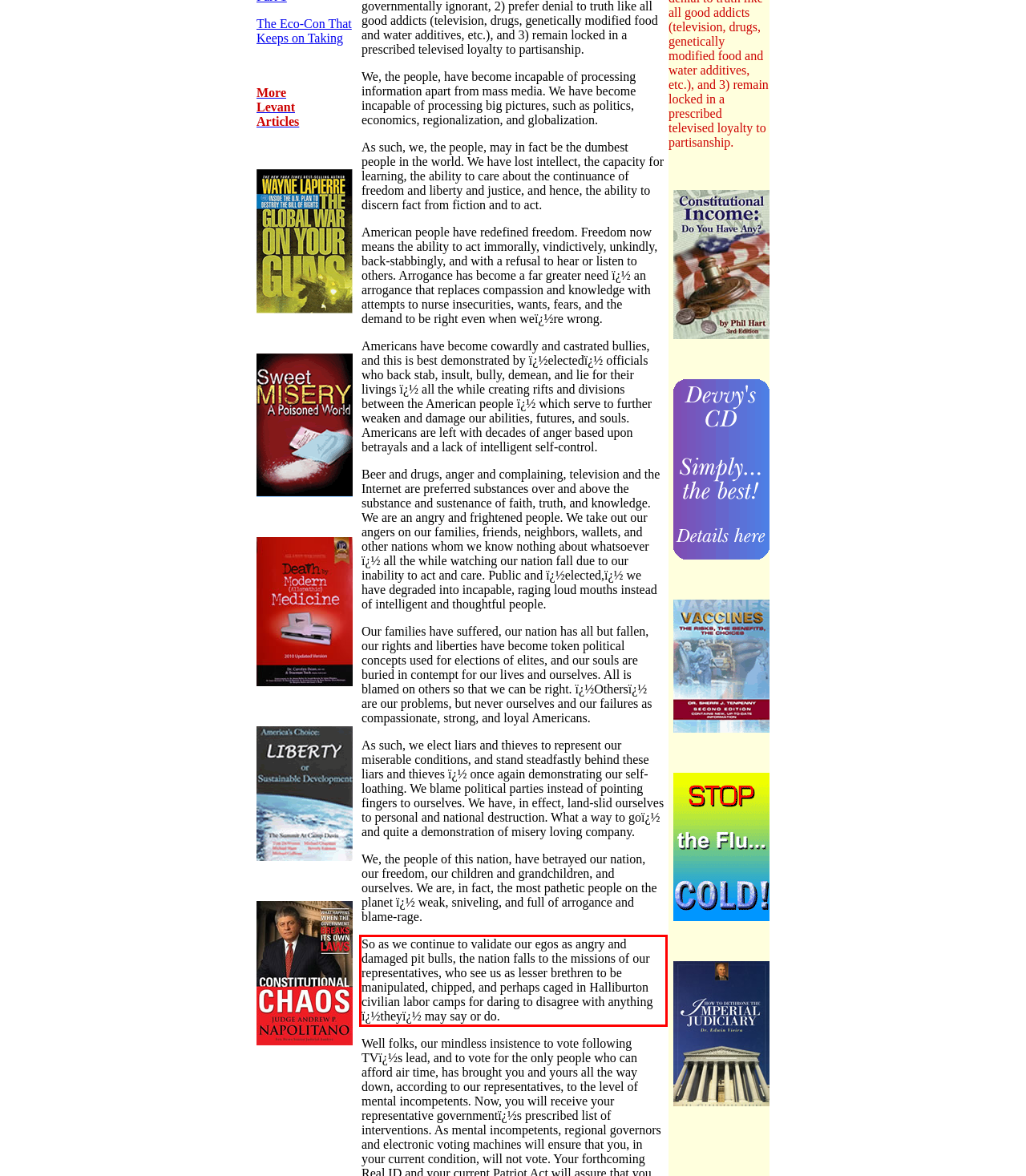Please identify and extract the text from the UI element that is surrounded by a red bounding box in the provided webpage screenshot.

So as we continue to validate our egos as angry and damaged pit bulls, the nation falls to the missions of our representatives, who see us as lesser brethren to be manipulated, chipped, and perhaps caged in Halliburton civilian labor camps for daring to disagree with anything ï¿½theyï¿½ may say or do.